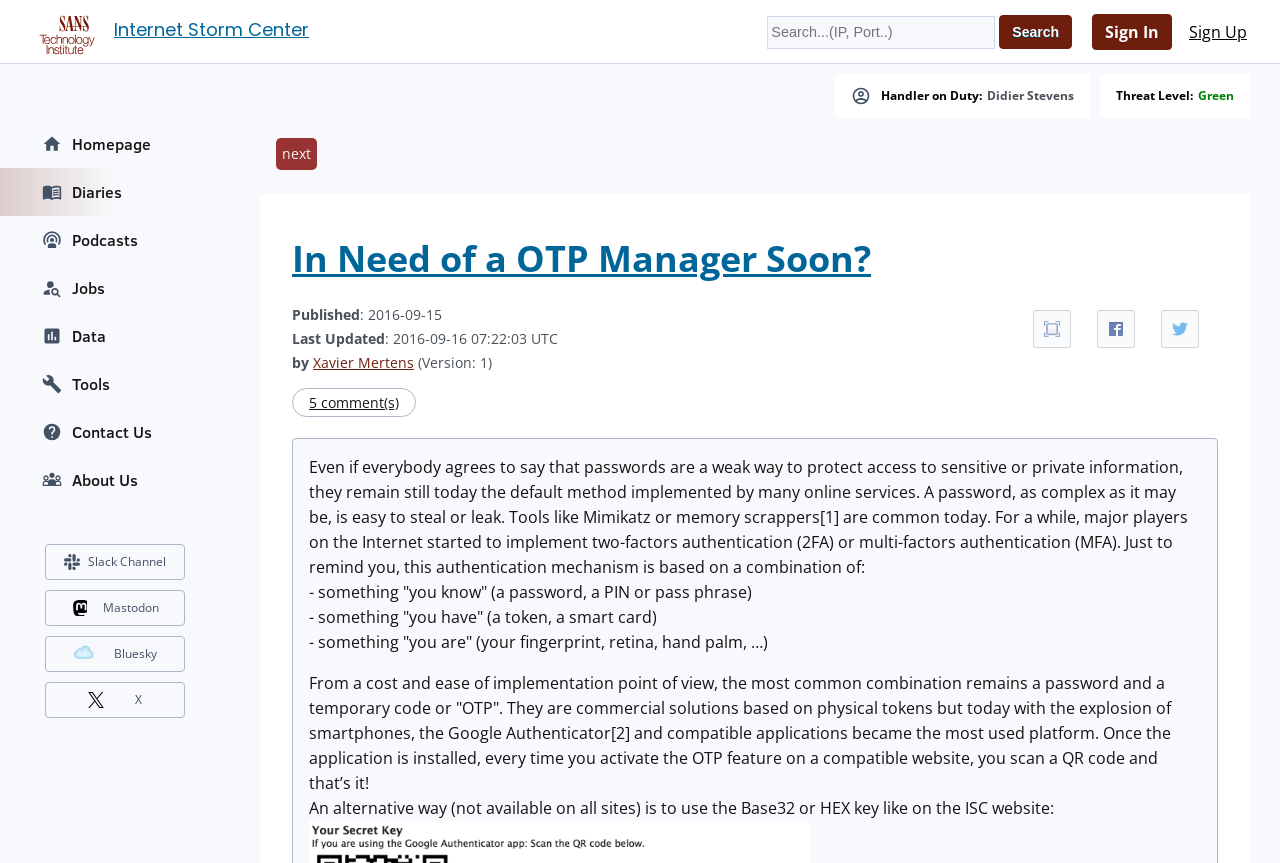Pinpoint the bounding box coordinates of the element to be clicked to execute the instruction: "Read the diary about OTP manager".

[0.228, 0.271, 0.952, 0.328]